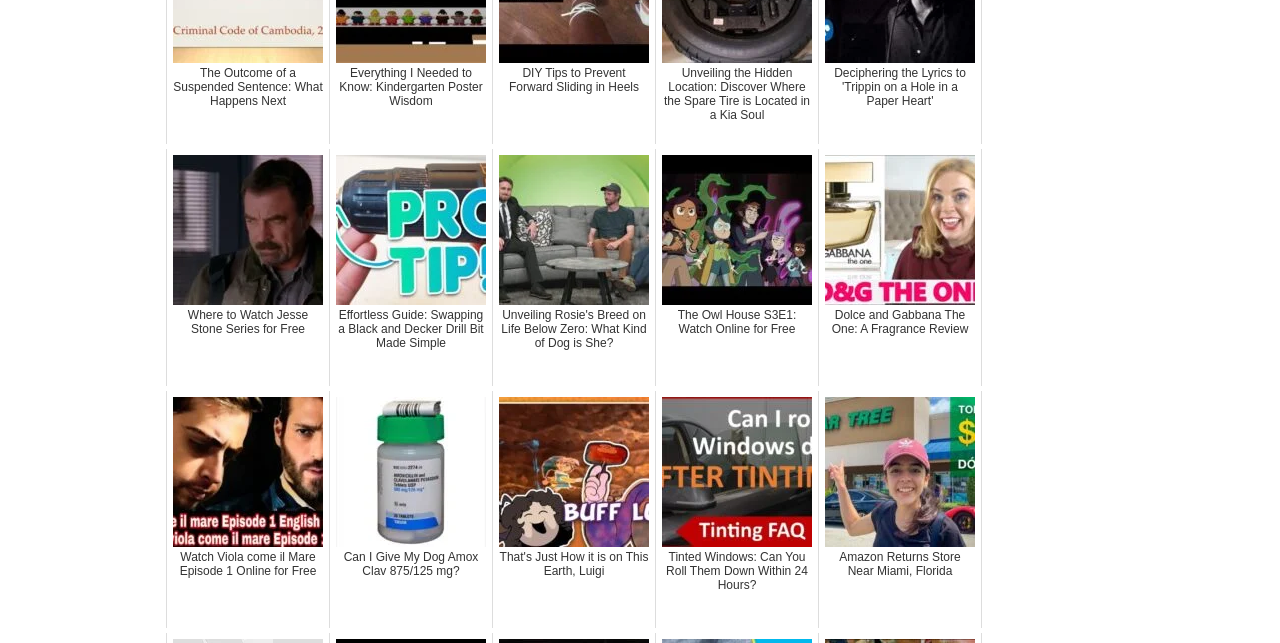Please determine the bounding box coordinates of the area that needs to be clicked to complete this task: 'Read a review of Dolce and Gabbana The One fragrance'. The coordinates must be four float numbers between 0 and 1, formatted as [left, top, right, bottom].

[0.639, 0.232, 0.767, 0.601]